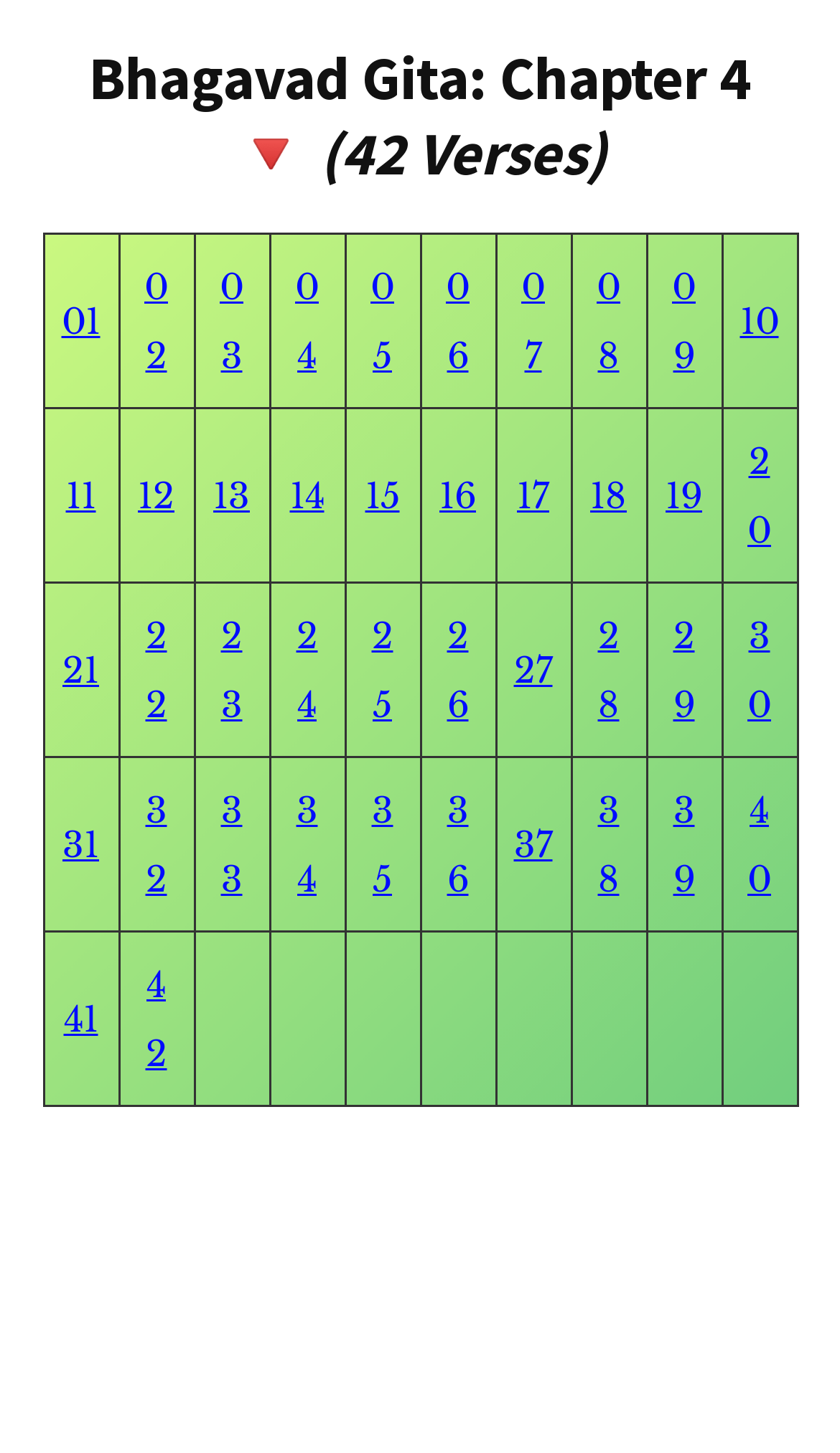What is the chapter title of the Bhagavad Gita?
Using the image, provide a concise answer in one word or a short phrase.

Chapter 4